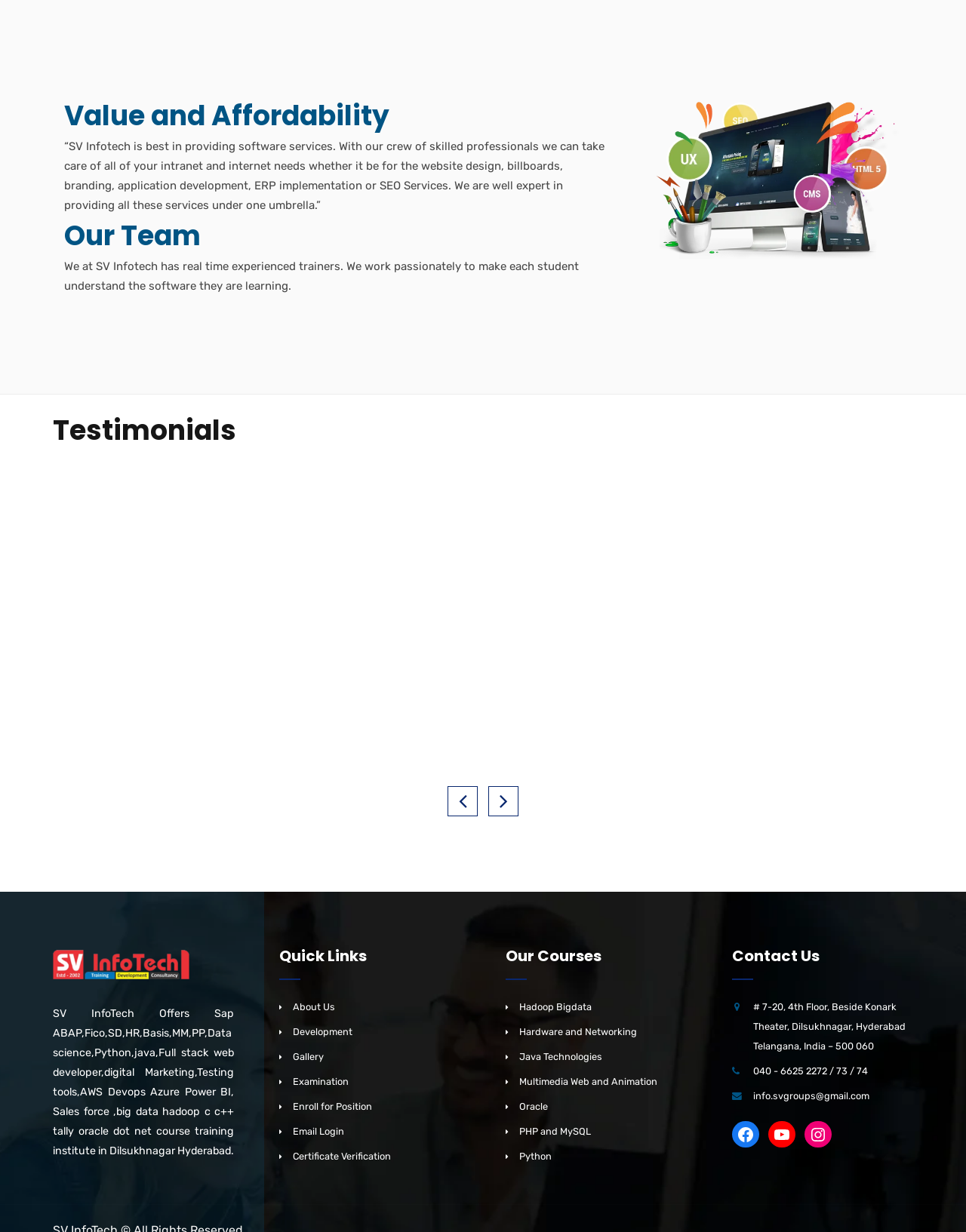What is the name of the company?
Refer to the screenshot and answer in one word or phrase.

SV Infotech